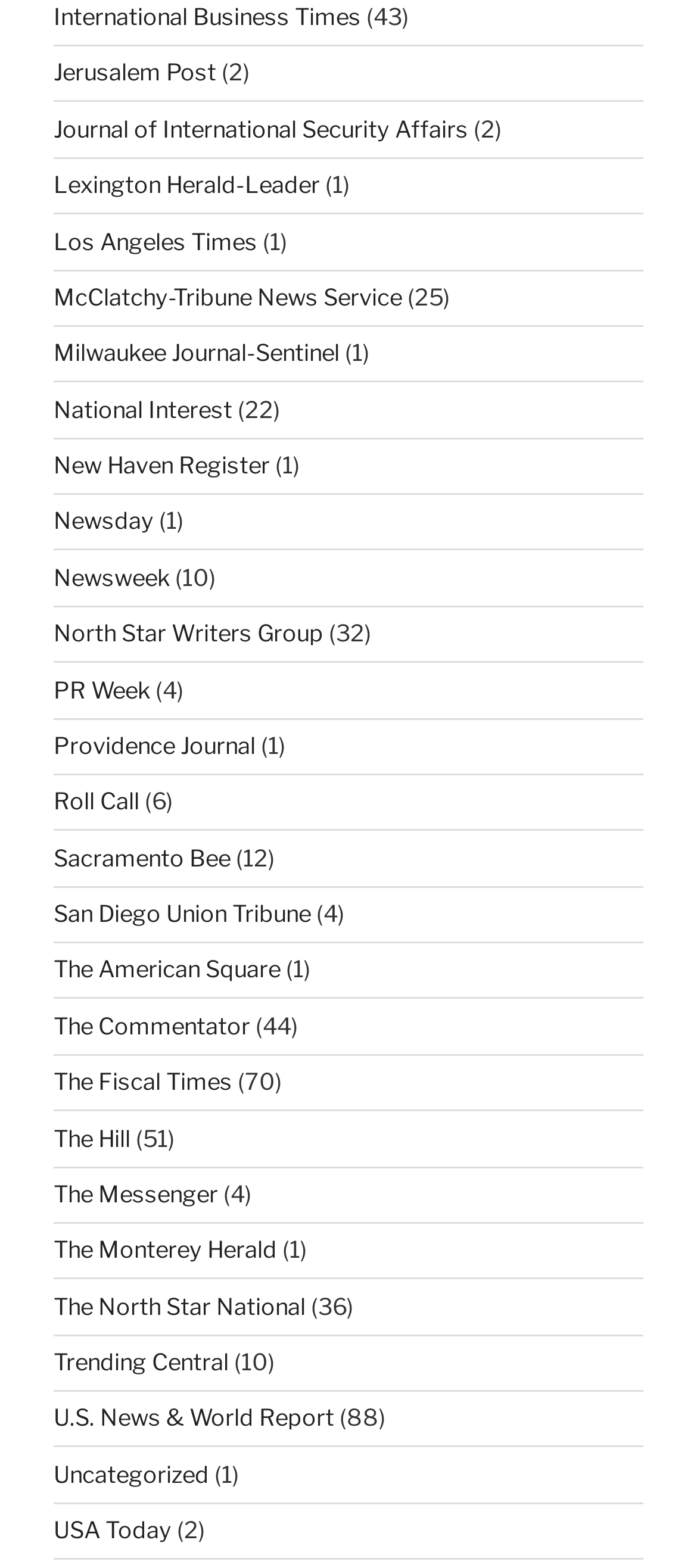Can you specify the bounding box coordinates for the region that should be clicked to fulfill this instruction: "Go to USA Today".

[0.077, 0.968, 0.246, 0.985]